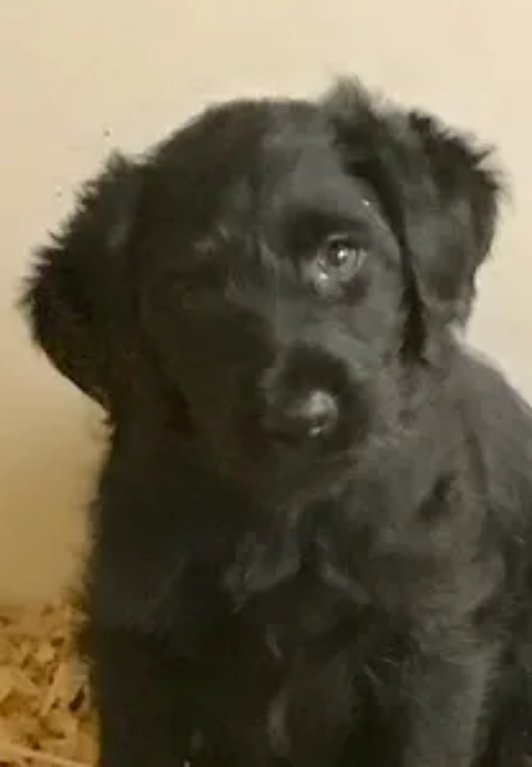Illustrate the scene in the image with a detailed description.

The image features an adorable black Labrador puppy with a soft, fluffy coat. Its expressive eyes and slightly tilted head add to its charm, showcasing a playful and curious nature. The background is neutral, allowing the puppy's features to stand out prominently. This image likely captures the essence of Labradoodles, a hybrid breed known for their friendly temperament and intelligence. Although there are currently no planned litters of Labradoodles this year, this captivating pup embodies the breed's appeal and potential as a beloved companion.